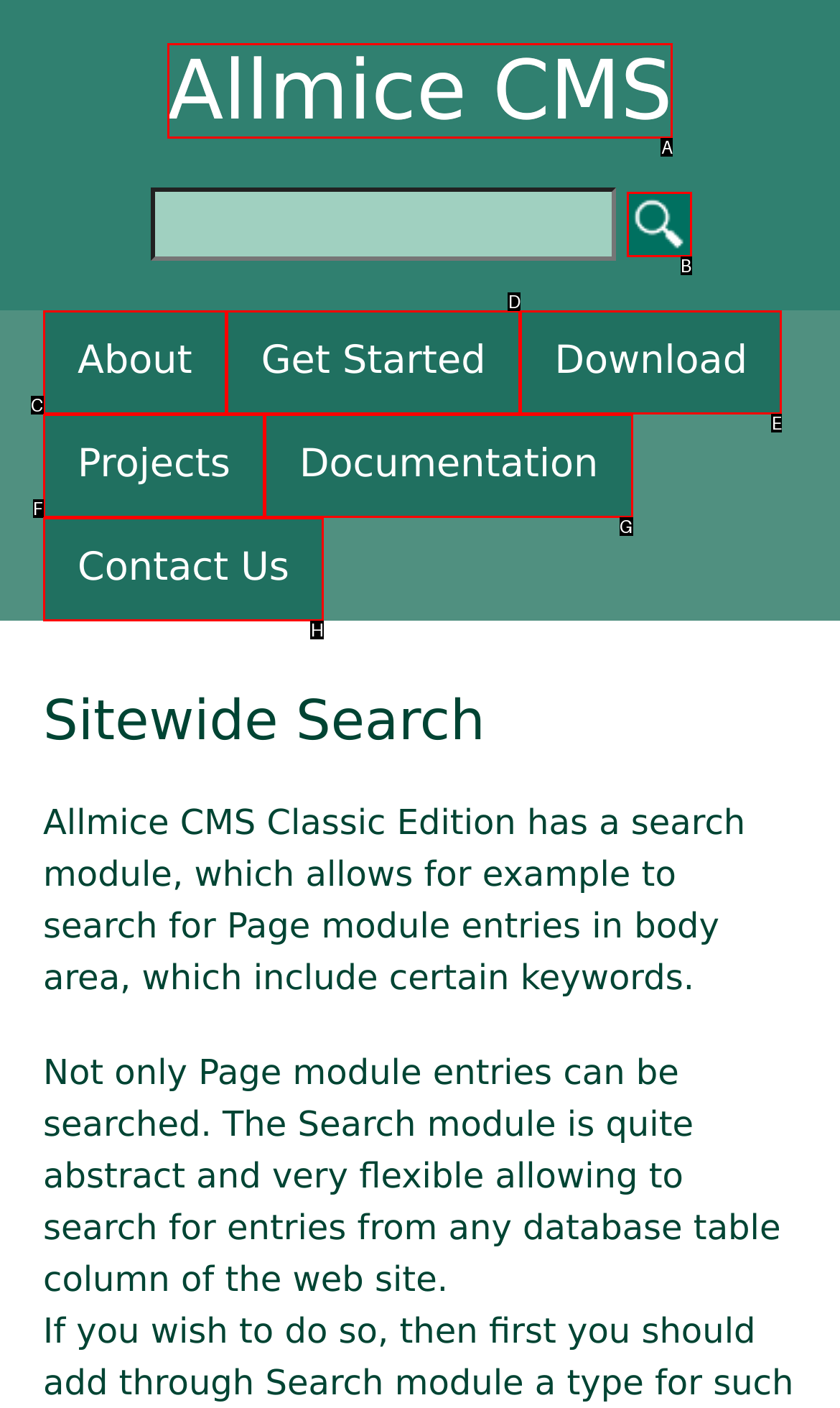Given the description: Get Started, choose the HTML element that matches it. Indicate your answer with the letter of the option.

D